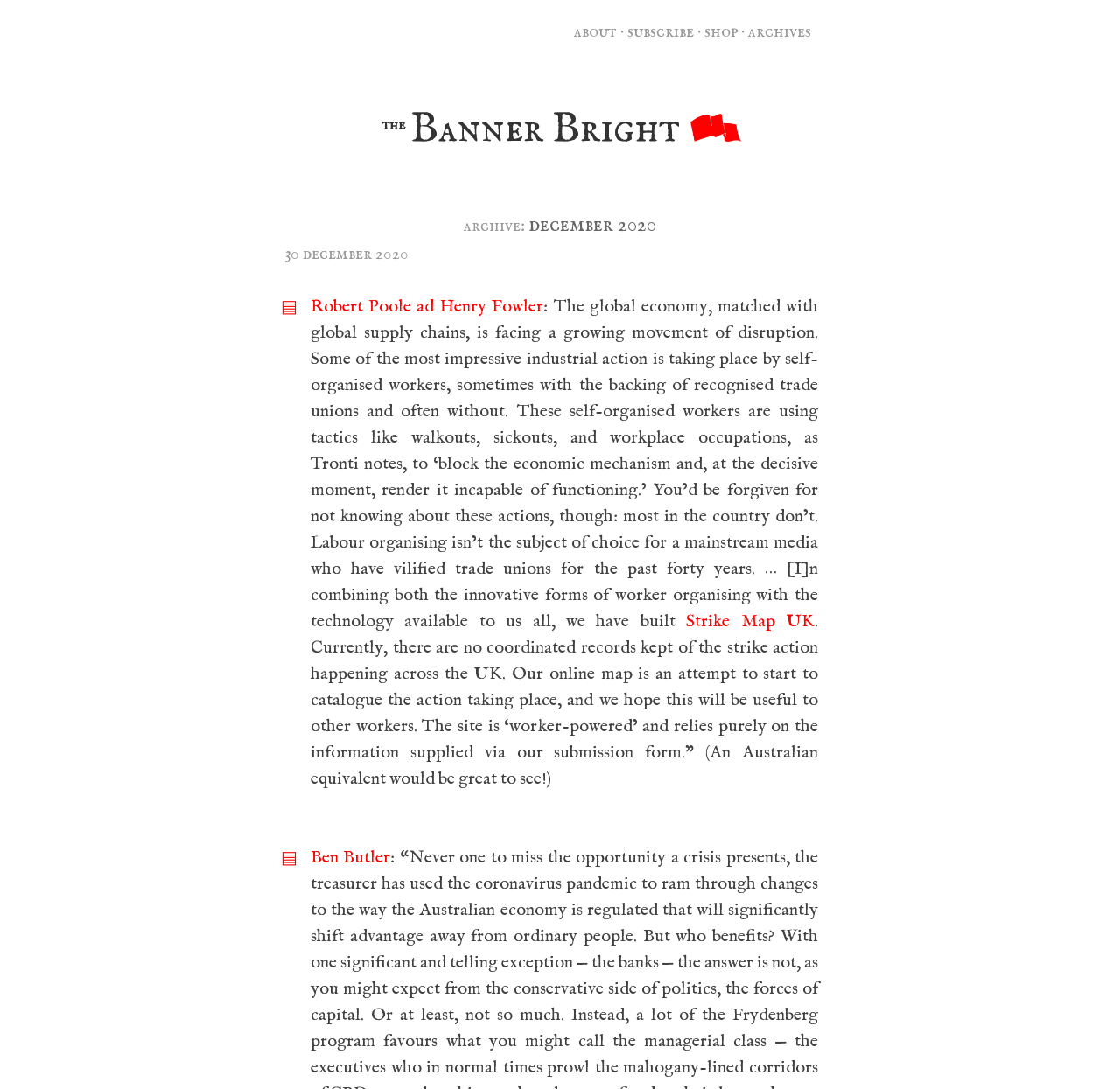Please give a one-word or short phrase response to the following question: 
What is the name of the website?

The Banner Bright